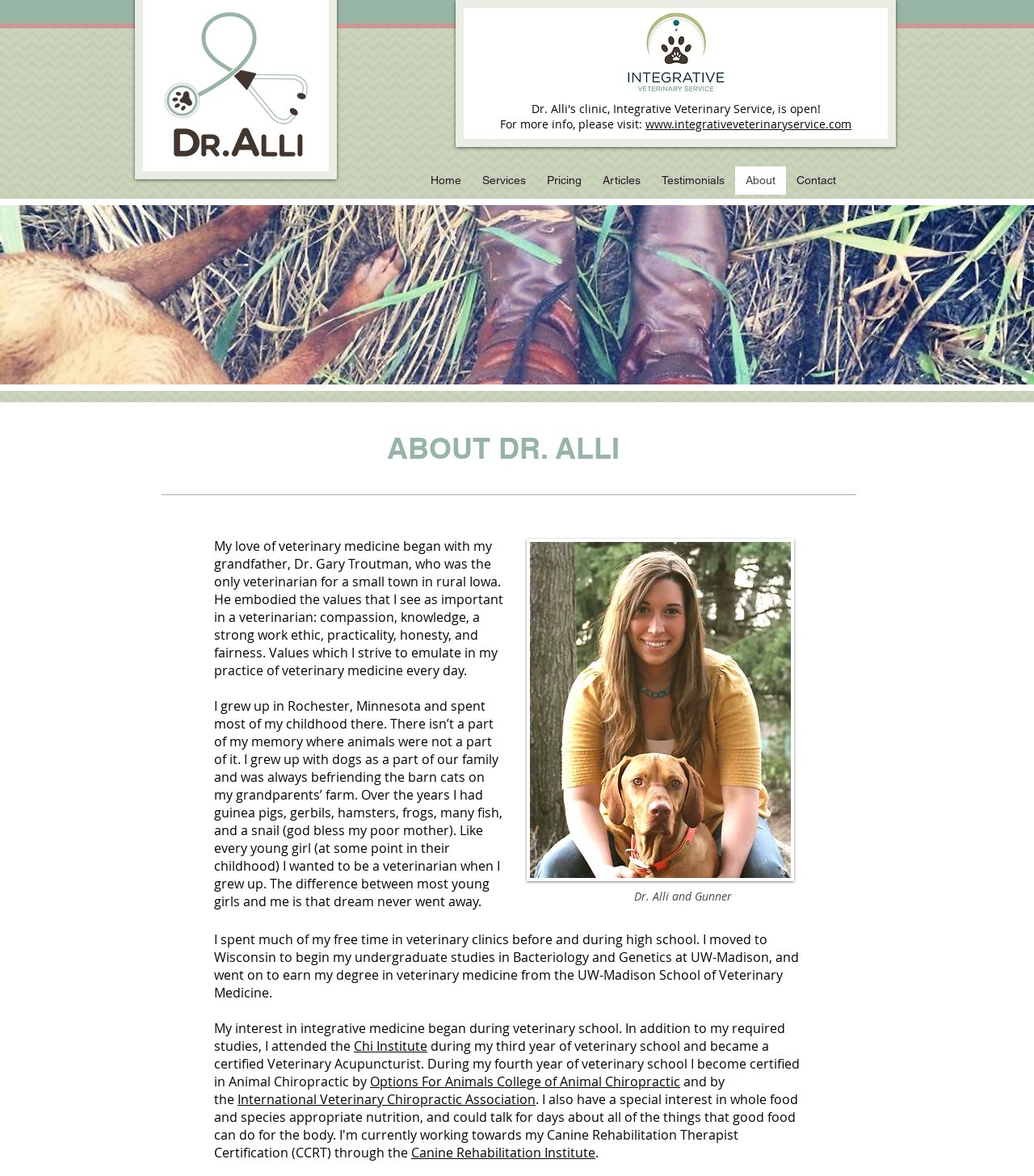Can you find the bounding box coordinates for the element to click on to achieve the instruction: "View all lever handles"?

None